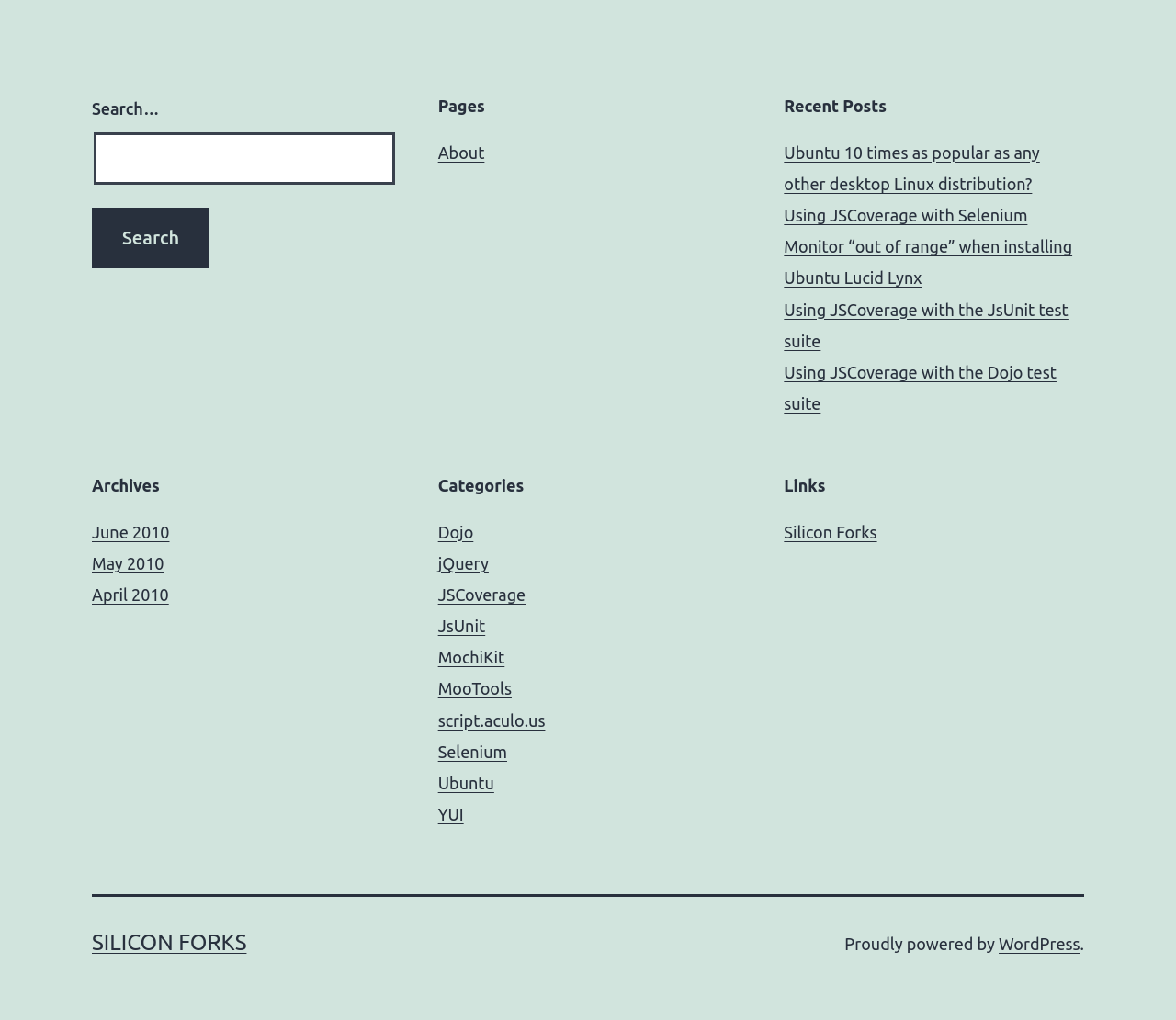Can you find the bounding box coordinates of the area I should click to execute the following instruction: "Read the post about Ubuntu 10 times as popular as any other desktop Linux distribution"?

[0.667, 0.14, 0.884, 0.189]